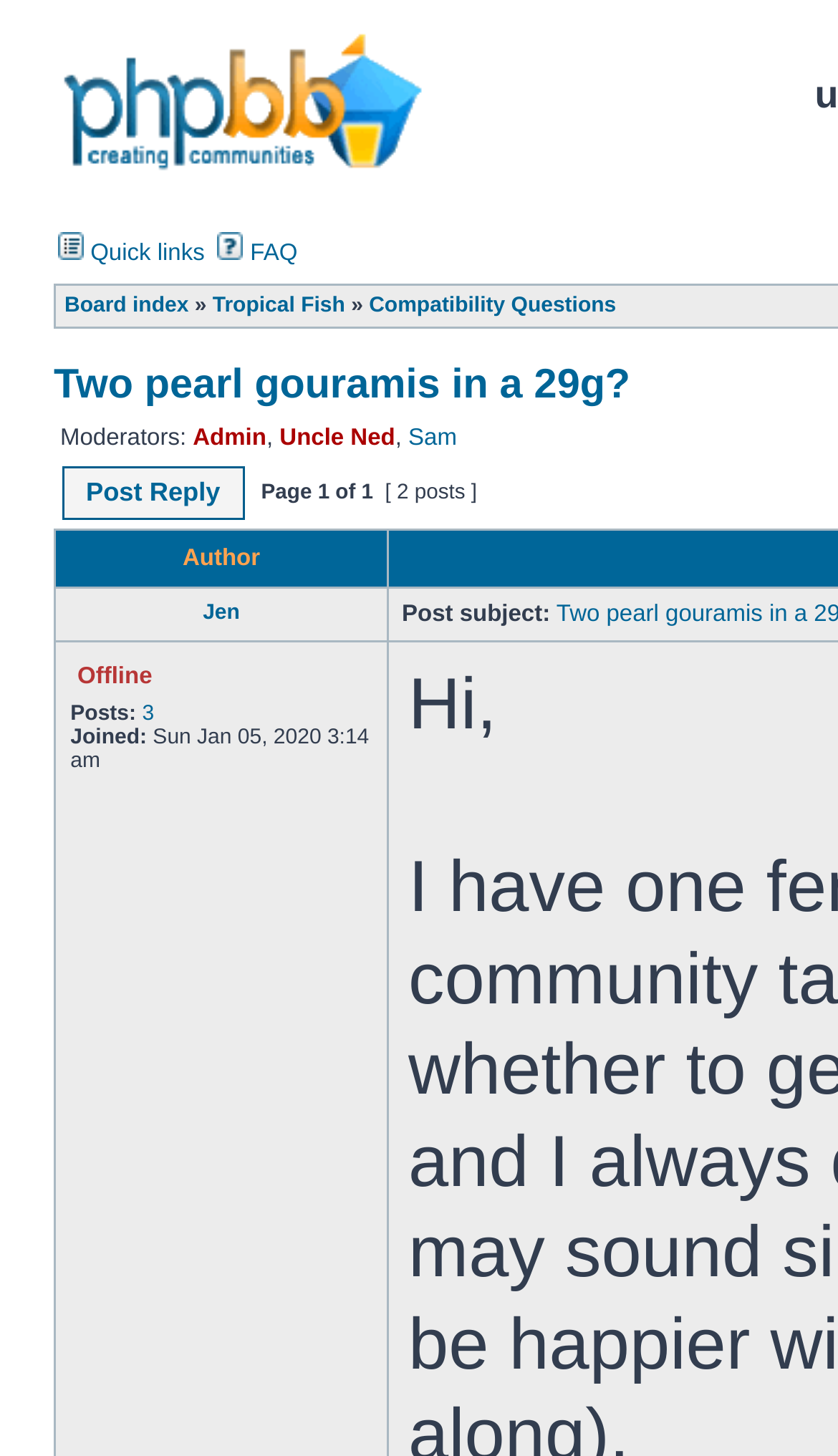Identify the bounding box for the UI element described as: "Uncle Ned". The coordinates should be four float numbers between 0 and 1, i.e., [left, top, right, bottom].

[0.334, 0.292, 0.472, 0.31]